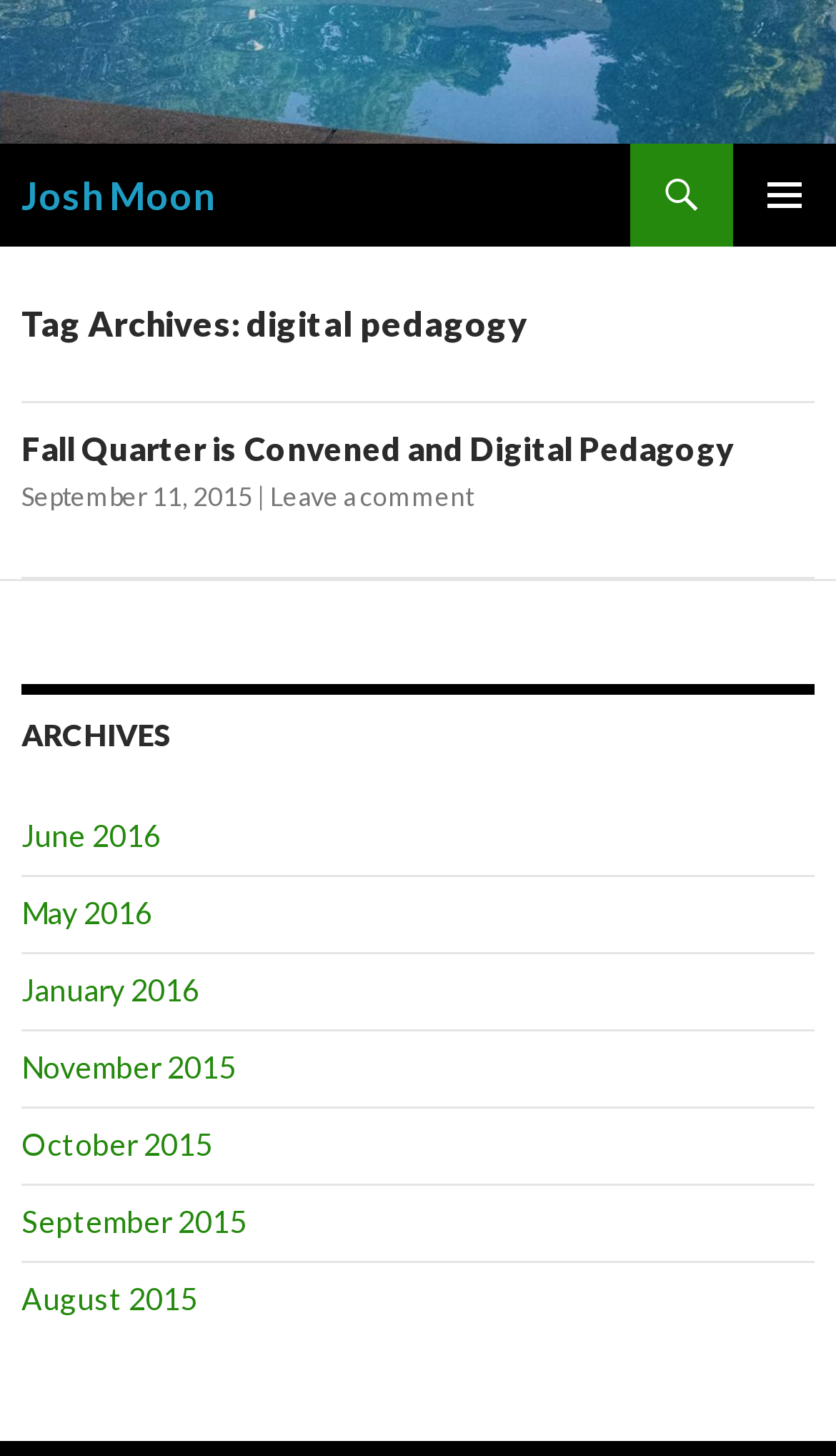Locate the bounding box coordinates of the element you need to click to accomplish the task described by this instruction: "view archives".

[0.026, 0.47, 0.974, 0.523]